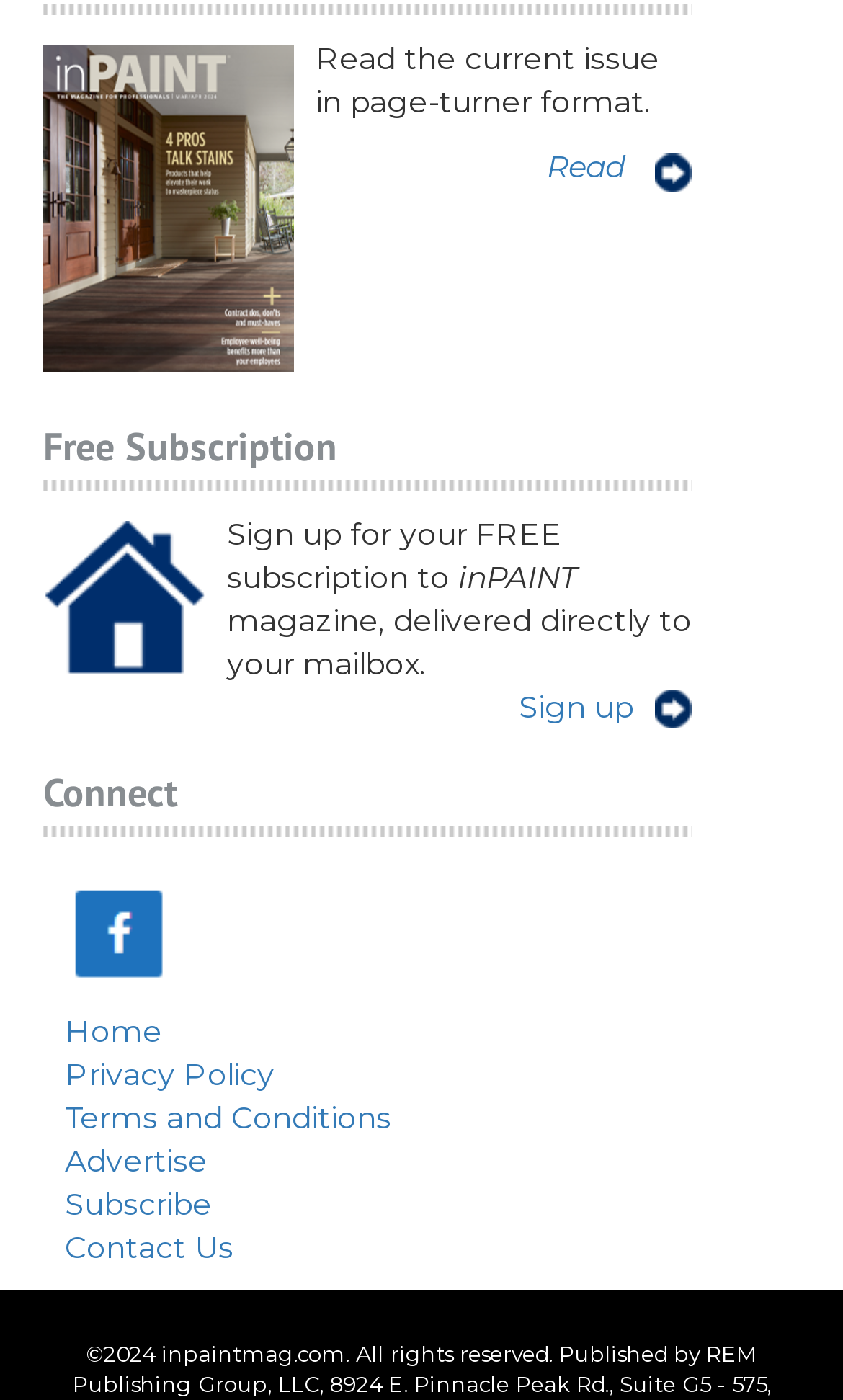What is the copyright symbol?
Provide an in-depth and detailed answer to the question.

The copyright symbol '©' is located at the bottom of the page, indicating that the content of the webpage is copyrighted.